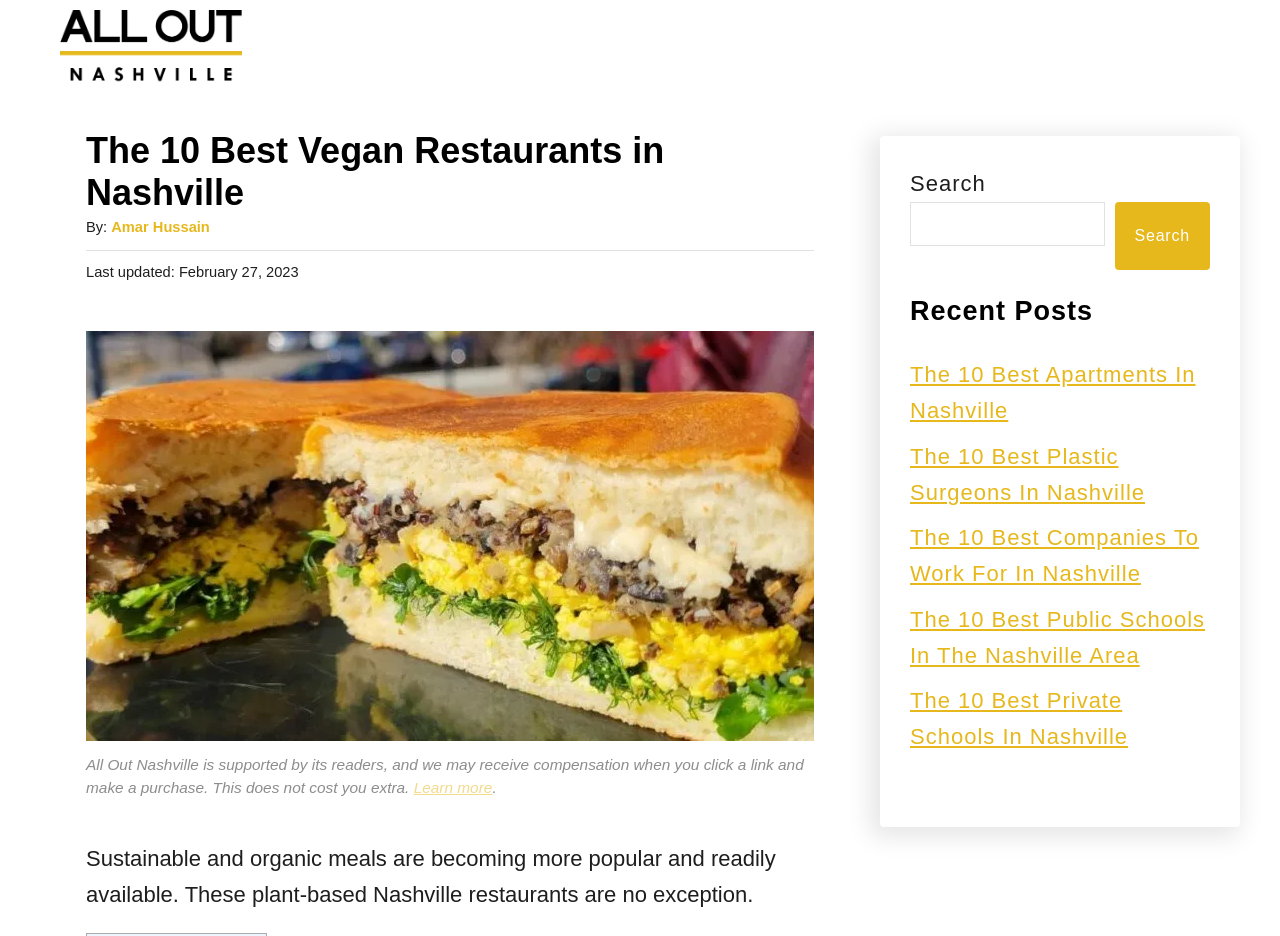Identify the bounding box coordinates of the element to click to follow this instruction: 'Learn more about affiliate links'. Ensure the coordinates are four float values between 0 and 1, provided as [left, top, right, bottom].

[0.323, 0.833, 0.385, 0.851]